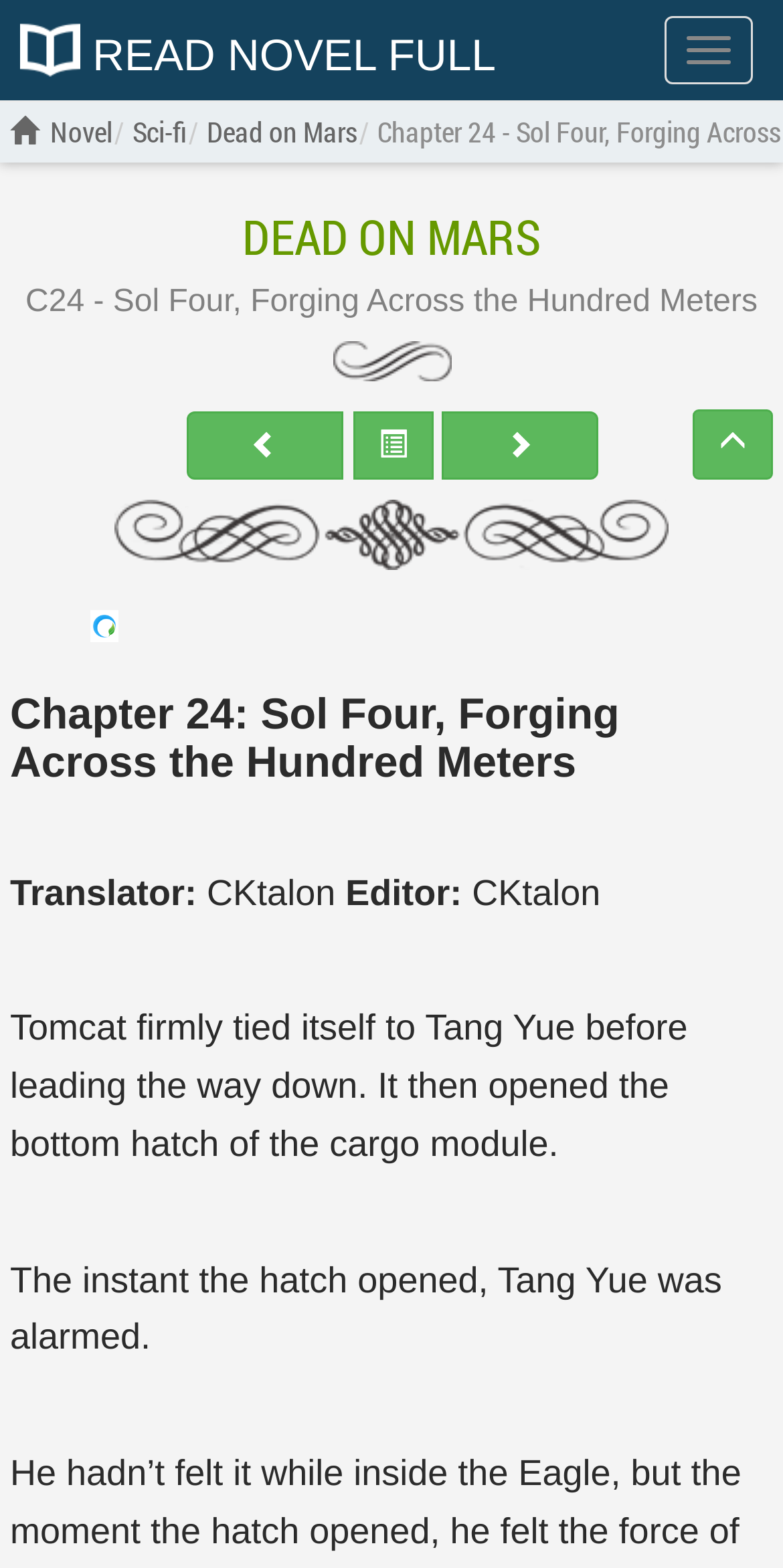Provide a short answer to the following question with just one word or phrase: Who is the translator of the novel?

CKtalon